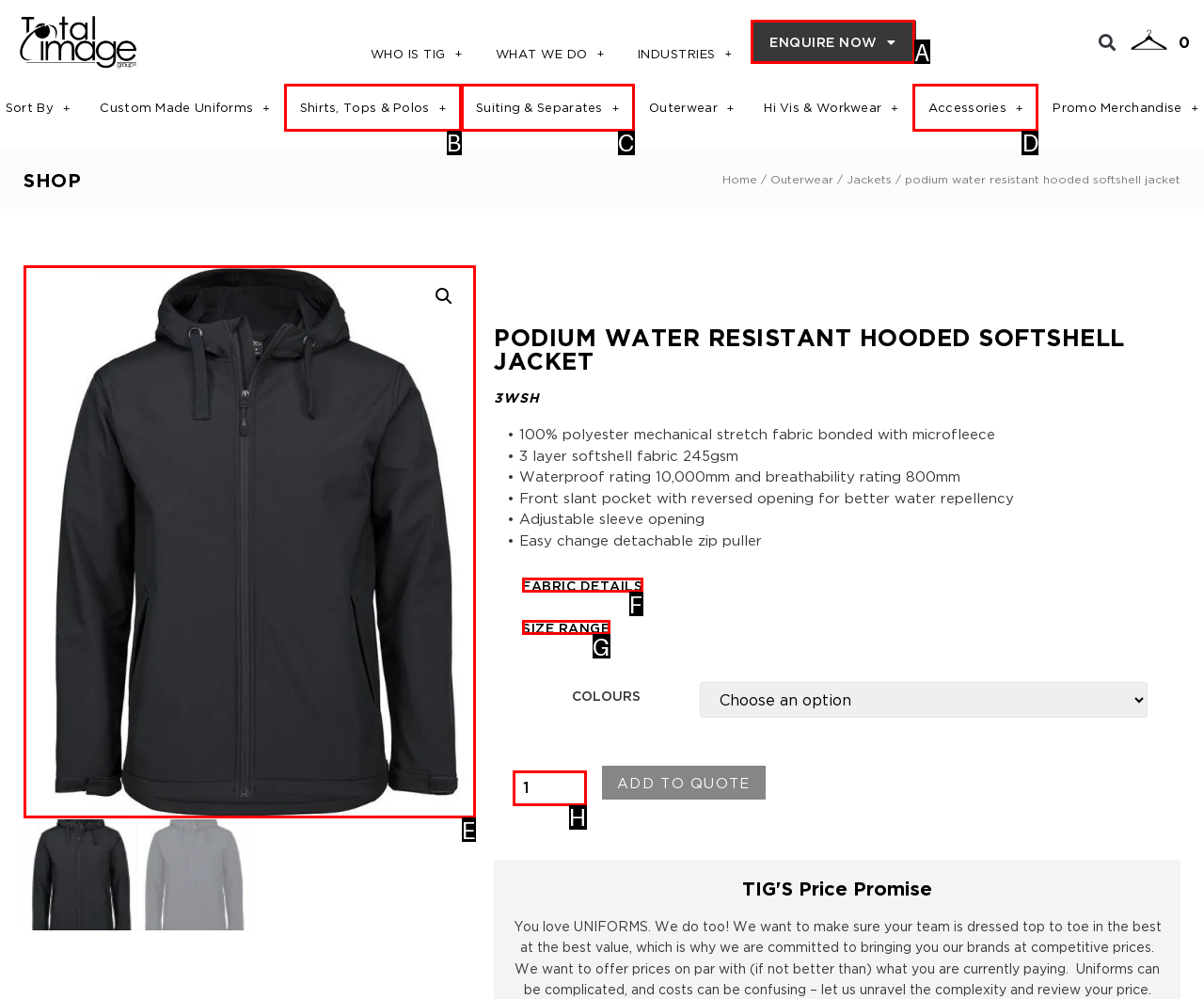Tell me the letter of the HTML element that best matches the description: Size Range from the provided options.

G